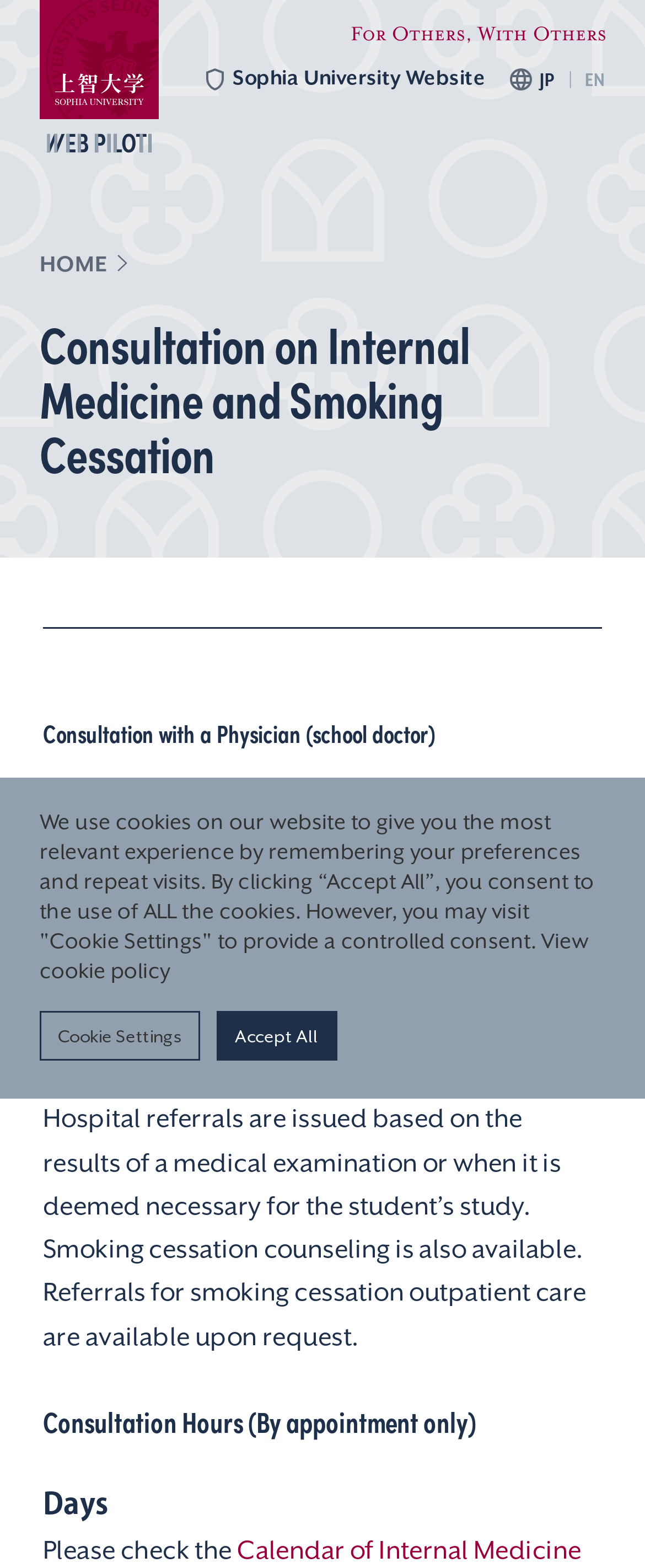Identify the bounding box coordinates of the part that should be clicked to carry out this instruction: "Click the JP link".

[0.837, 0.044, 0.86, 0.058]